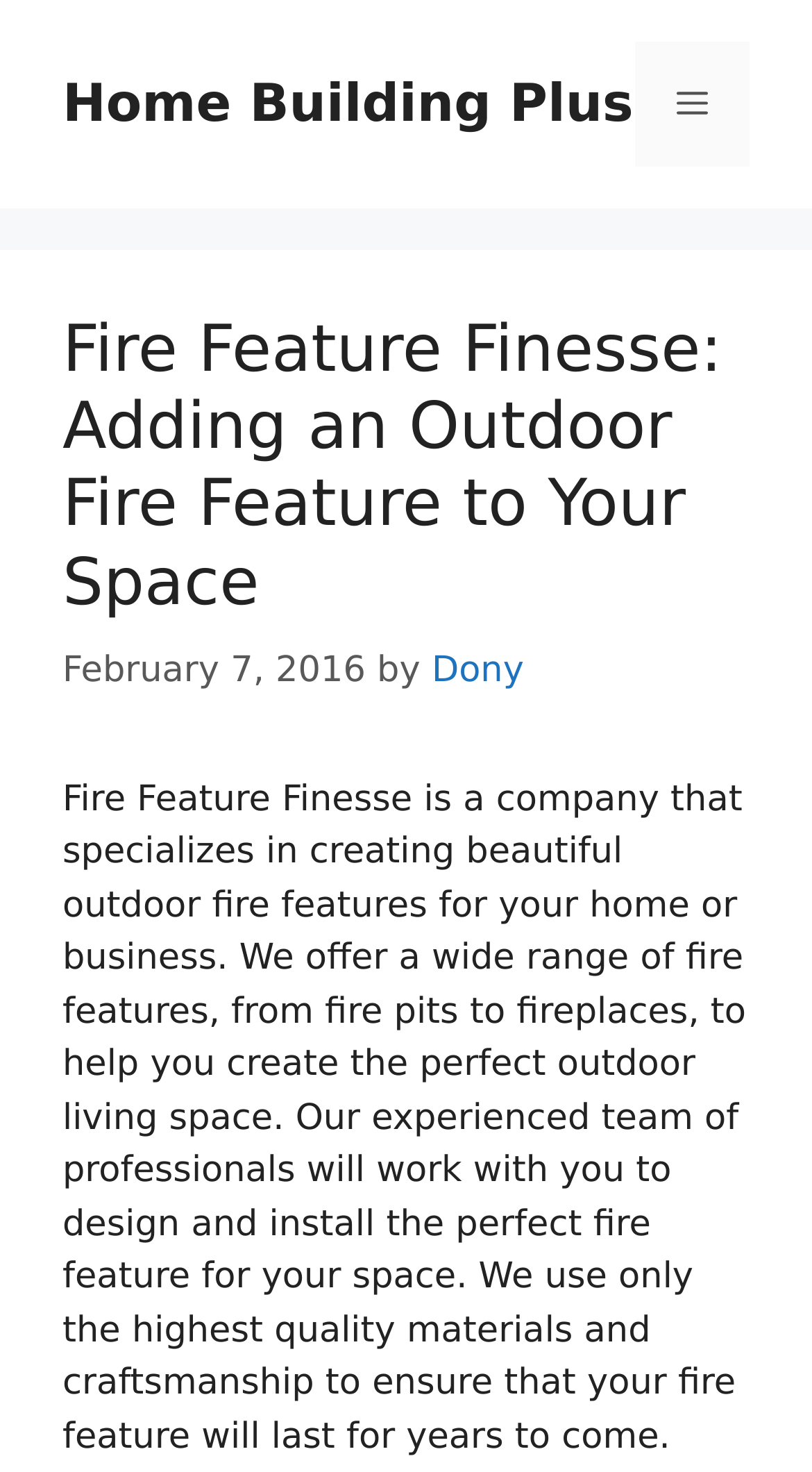Utilize the details in the image to thoroughly answer the following question: What is the purpose of the button in the navigation section?

The button in the navigation section is labeled as 'Menu' and is used to toggle the primary menu, which is likely to display a list of options or links.